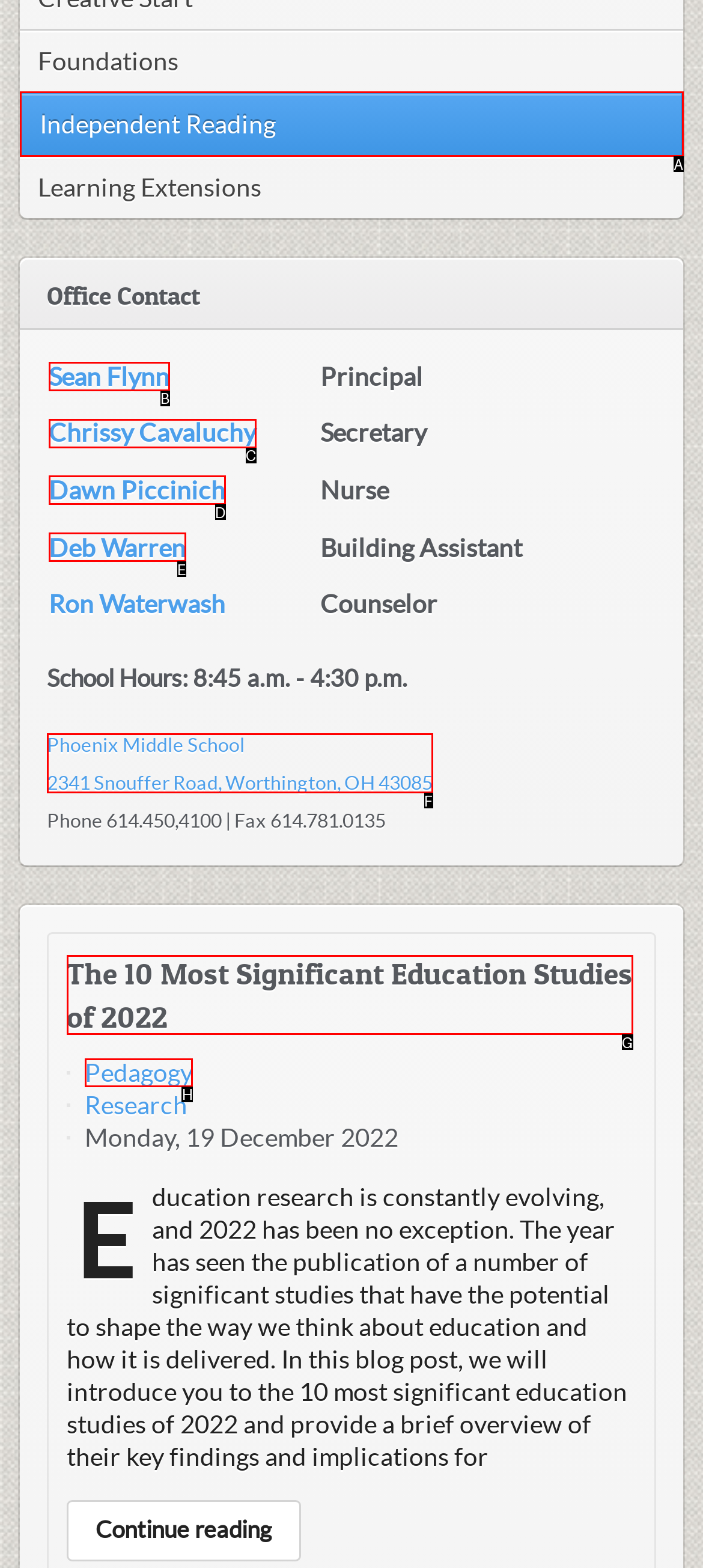To achieve the task: Learn about Pedagogy, indicate the letter of the correct choice from the provided options.

H